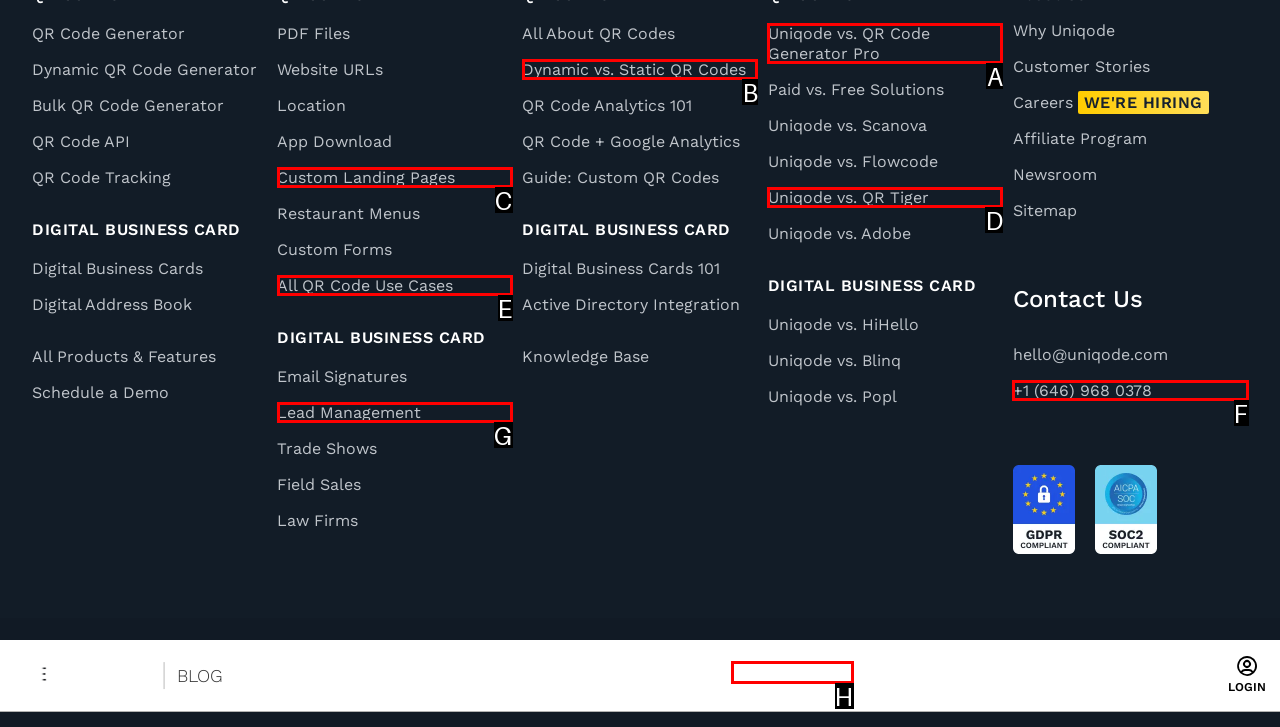Determine which option matches the element description: +1 (646) 968 0378
Answer using the letter of the correct option.

F